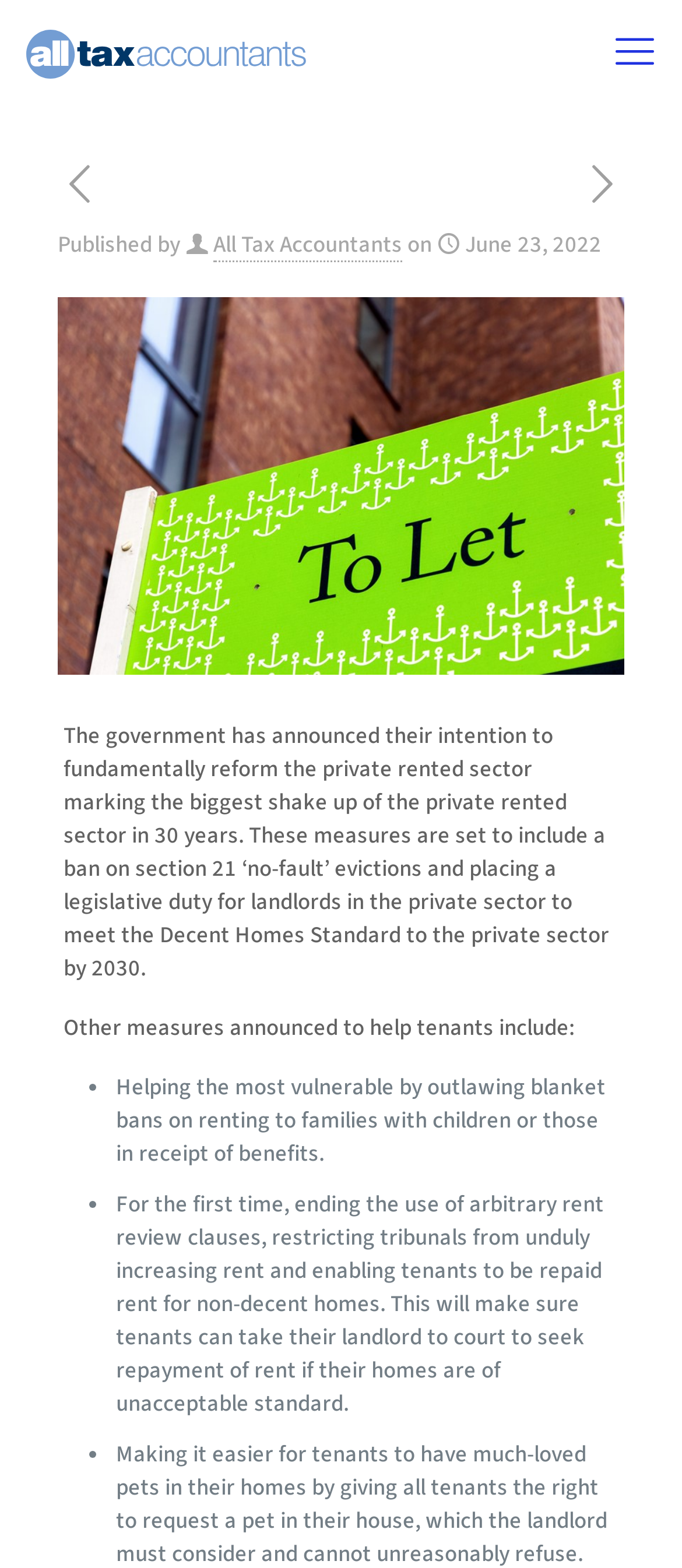What is the standard that landlords in the private sector are required to meet?
Refer to the screenshot and deliver a thorough answer to the question presented.

The article states that the government is placing a legislative duty on landlords in the private sector to meet the Decent Homes Standard by 2030, so the standard that landlords are required to meet is the Decent Homes Standard.